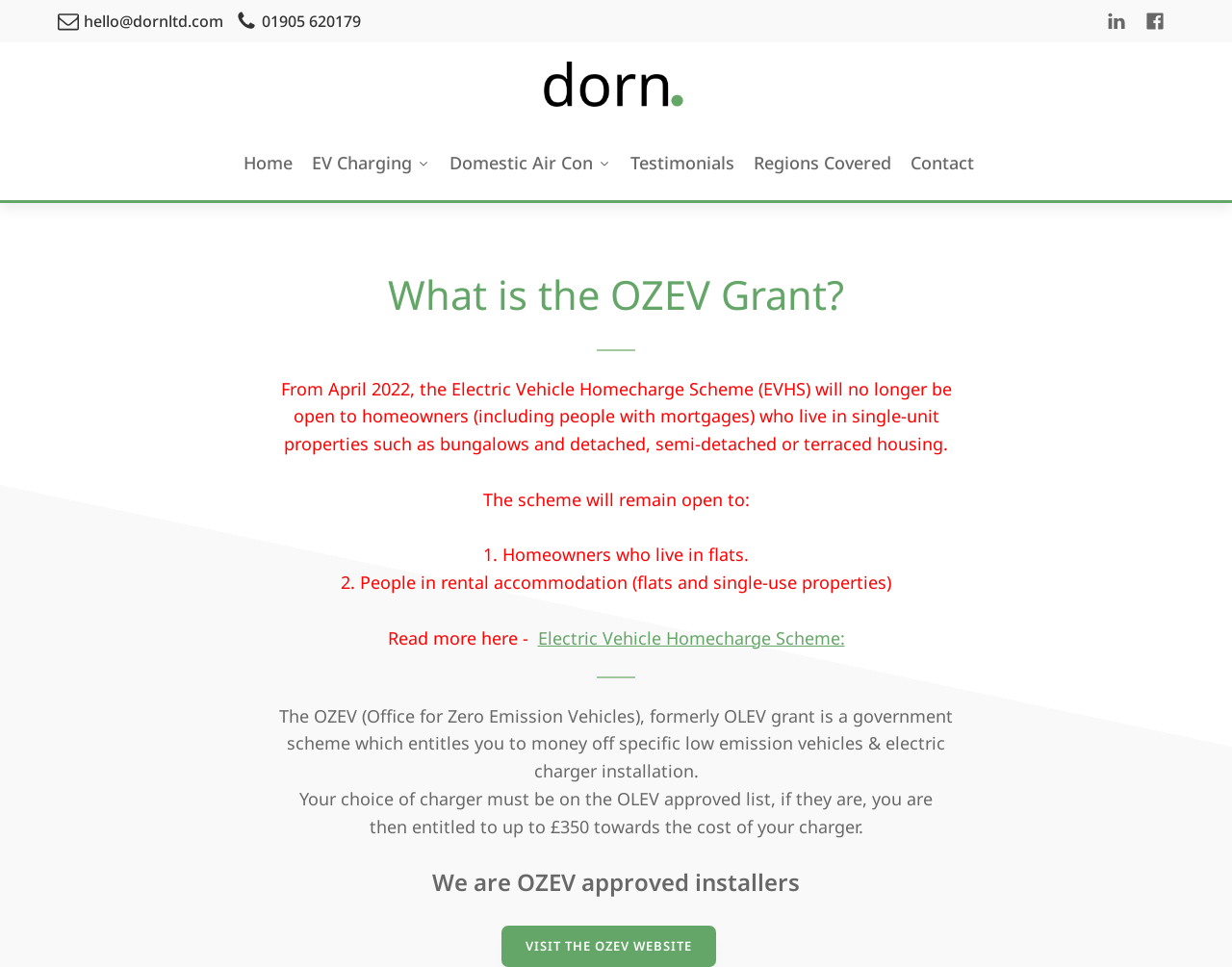Identify the bounding box for the given UI element using the description provided. Coordinates should be in the format (top-left x, top-left y, bottom-right x, bottom-right y) and must be between 0 and 1. Here is the description: Domestic Air Con

[0.357, 0.15, 0.504, 0.187]